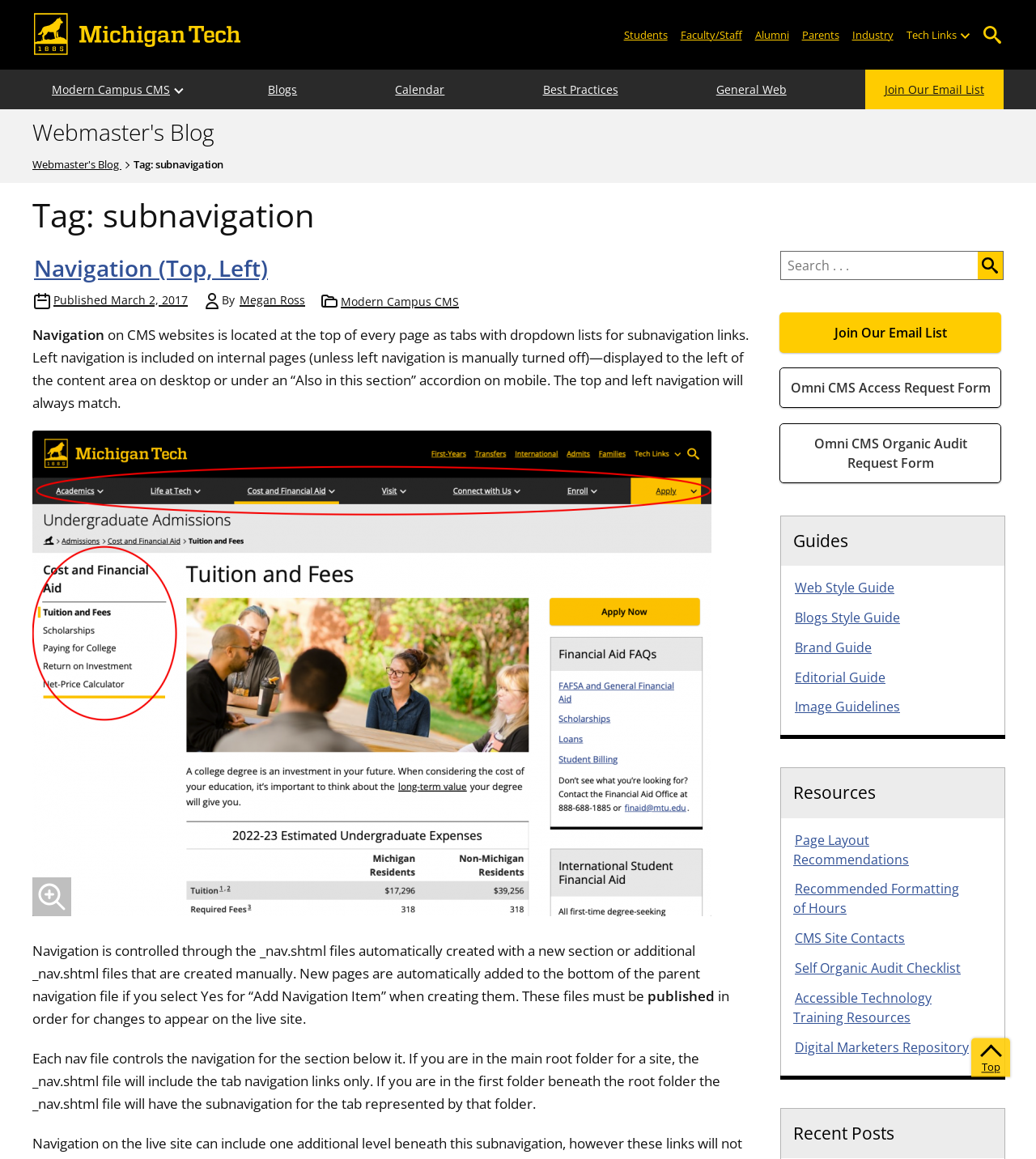Based on the provided description, "Digital Marketers Repository", find the bounding box of the corresponding UI element in the screenshot.

[0.766, 0.896, 0.937, 0.911]